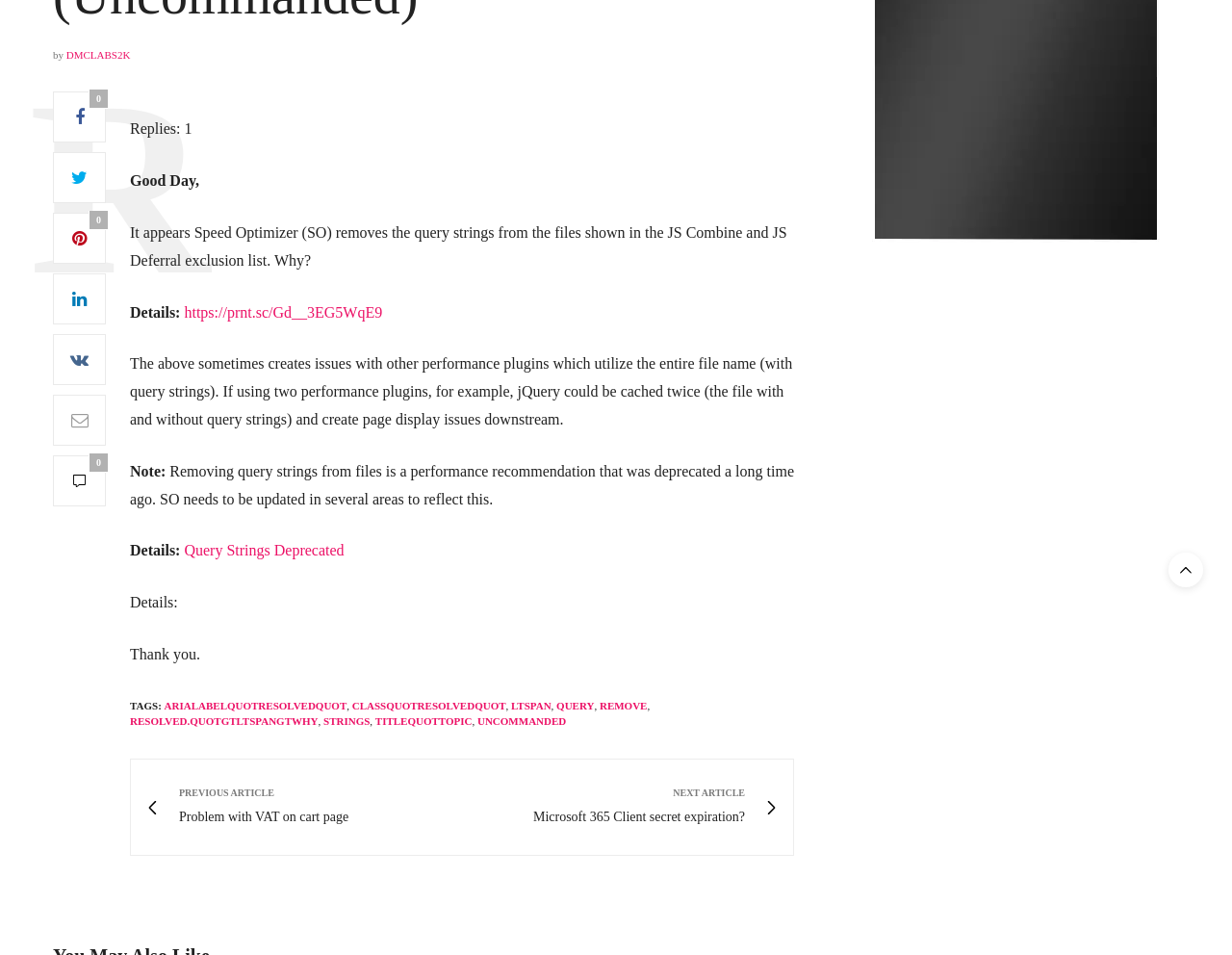Determine the bounding box coordinates of the UI element described by: "parent_node: 0".

[0.043, 0.16, 0.086, 0.213]